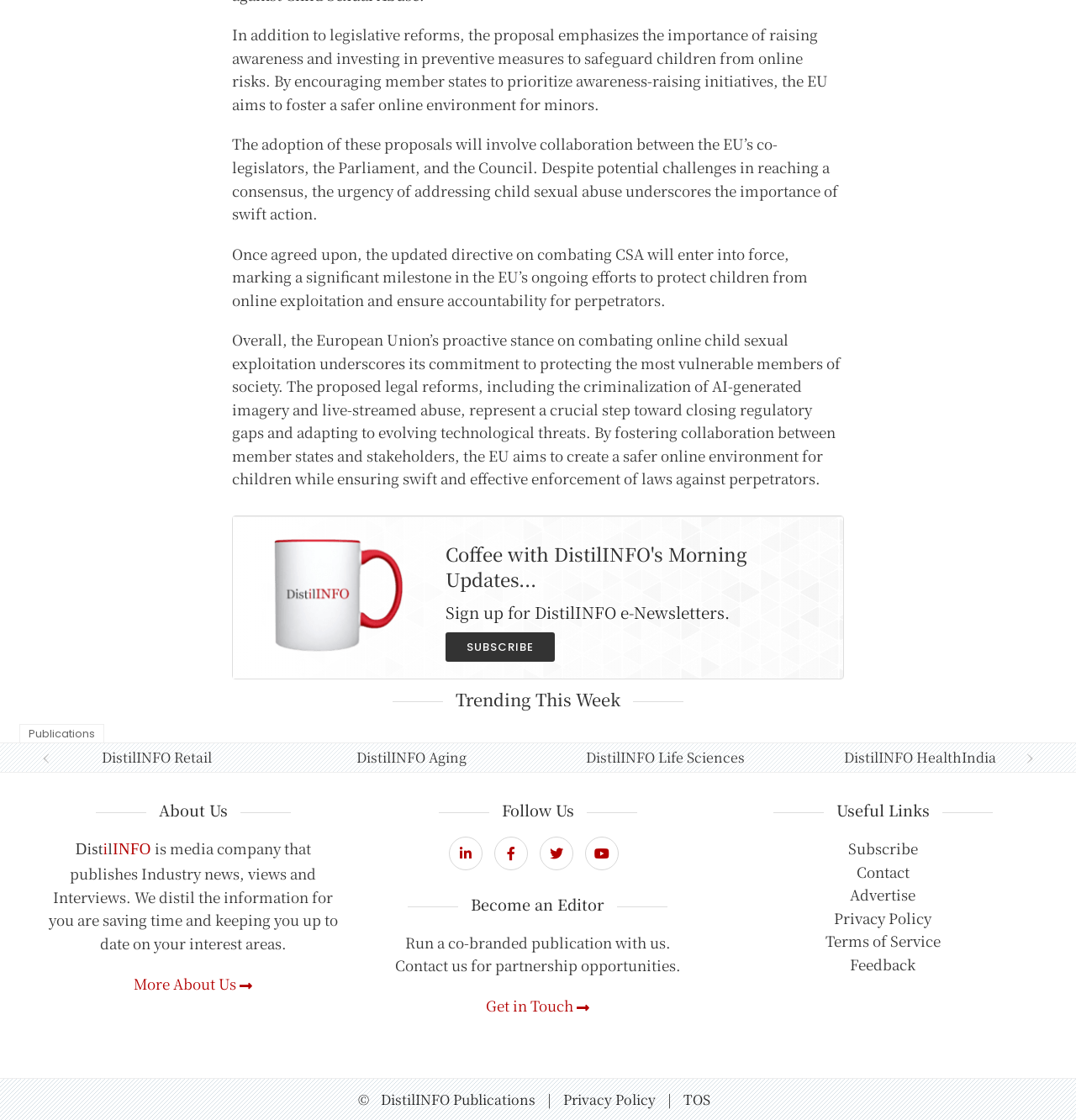What social media platforms can you follow DistilINFO on?
Refer to the image and provide a concise answer in one word or phrase.

Four platforms